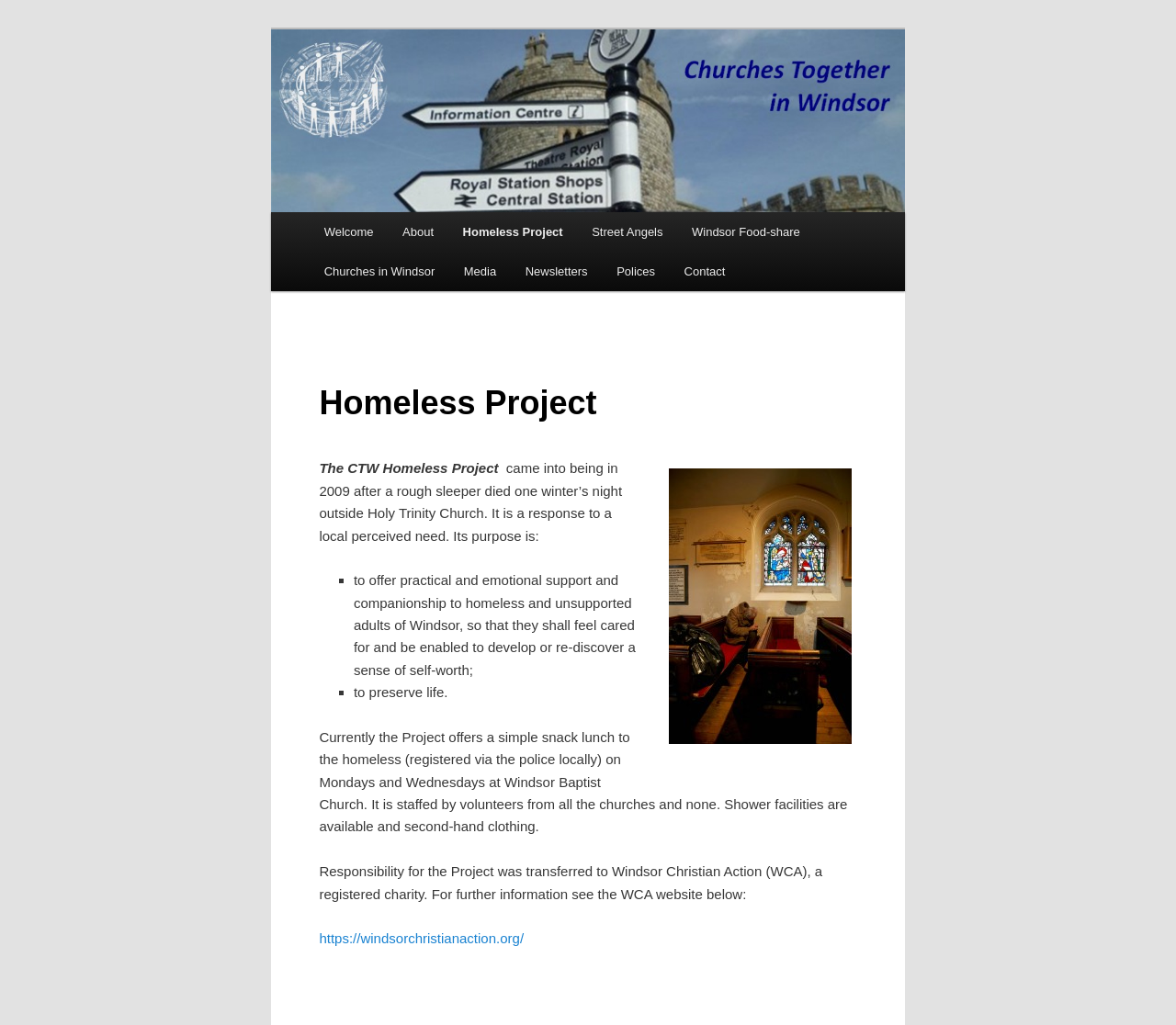Can you look at the image and give a comprehensive answer to the question:
Where is the simple snack lunch offered?

According to the webpage, the CTW Homeless Project offers a simple snack lunch to the homeless on Mondays and Wednesdays at Windsor Baptist Church.